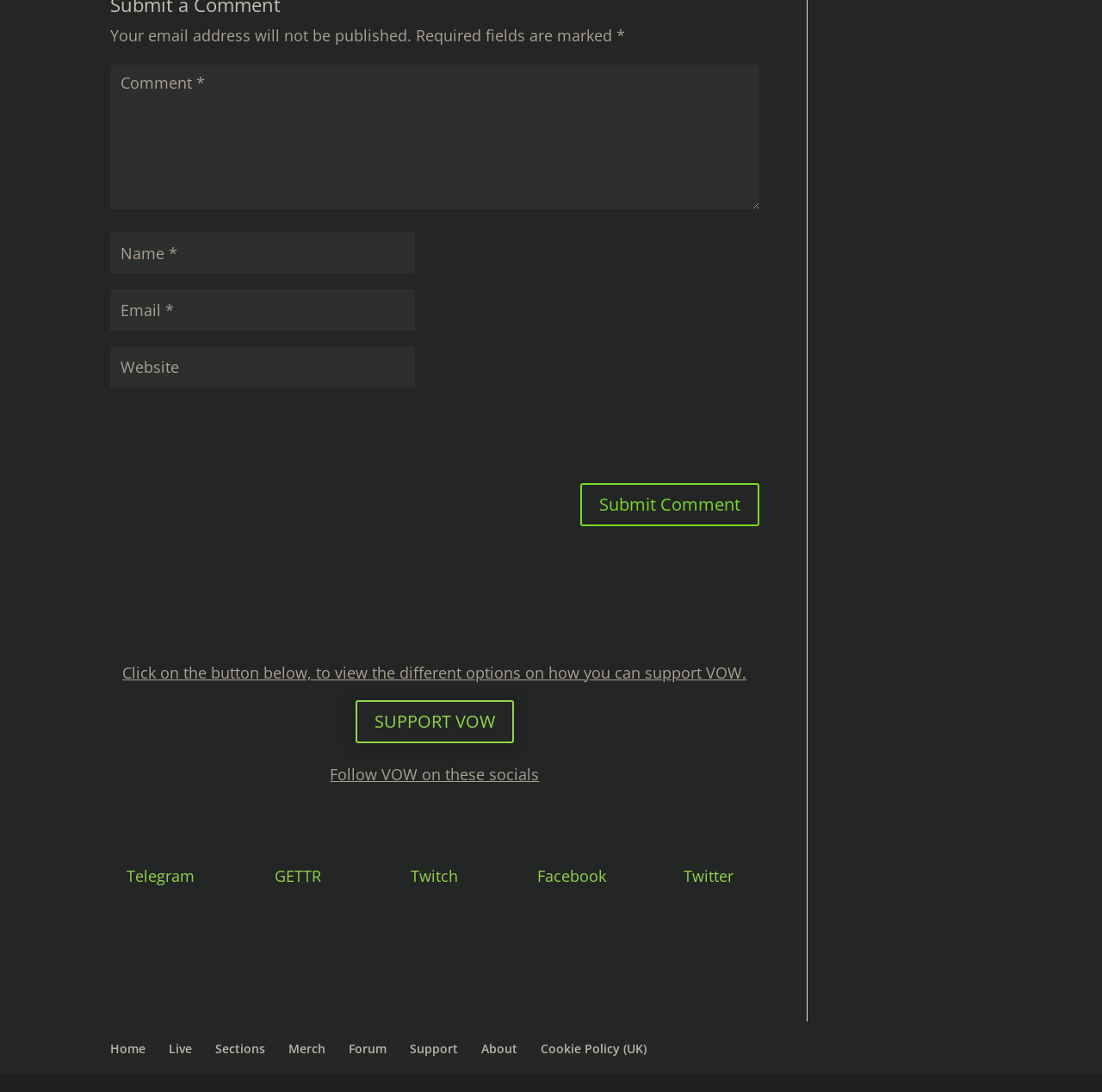How many navigation links are there at the bottom?
Observe the image and answer the question with a one-word or short phrase response.

8